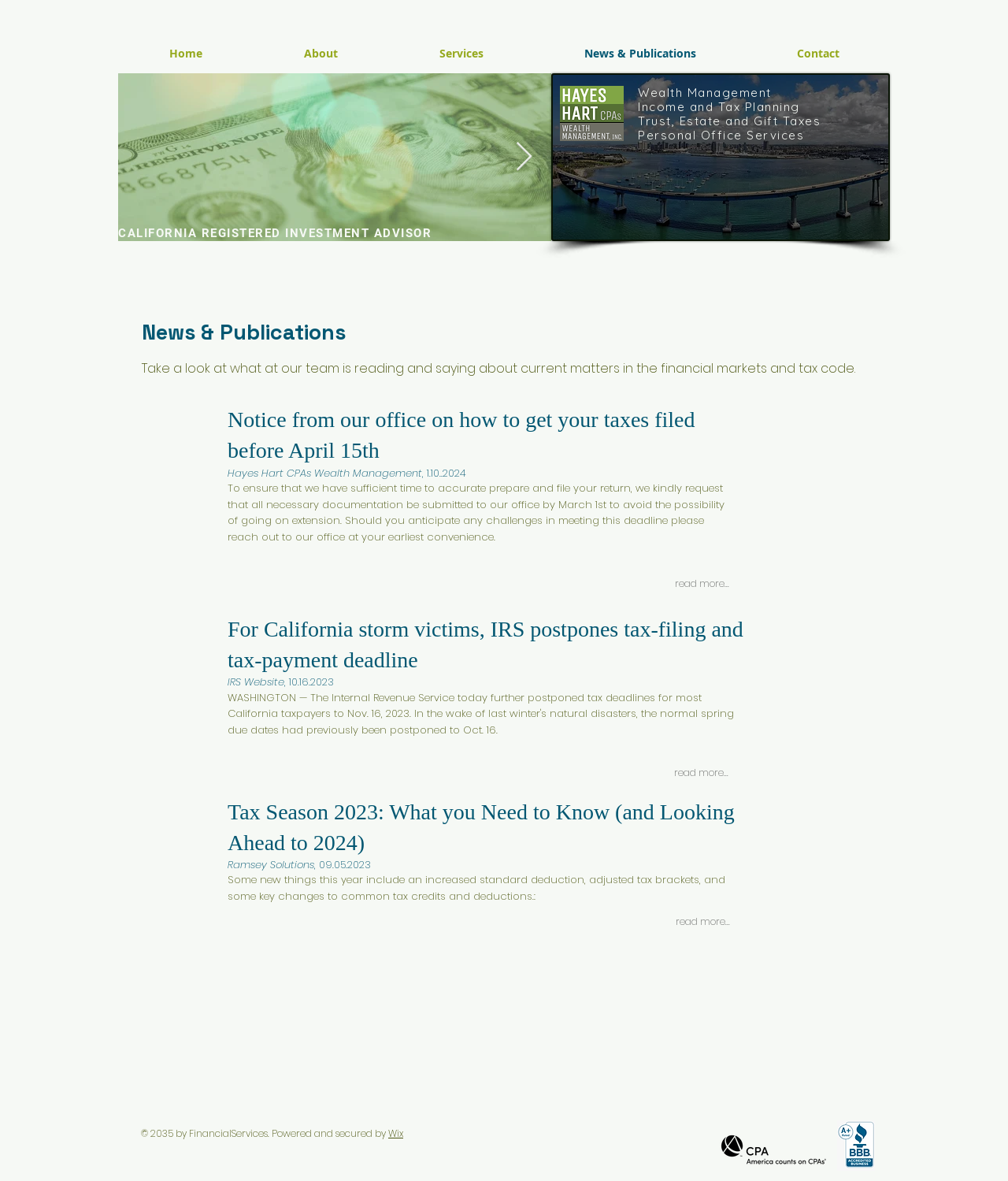Locate the bounding box coordinates of the element that should be clicked to execute the following instruction: "Read more about 'Notice from our office on how to get your taxes filed before April 15th'".

[0.645, 0.488, 0.747, 0.501]